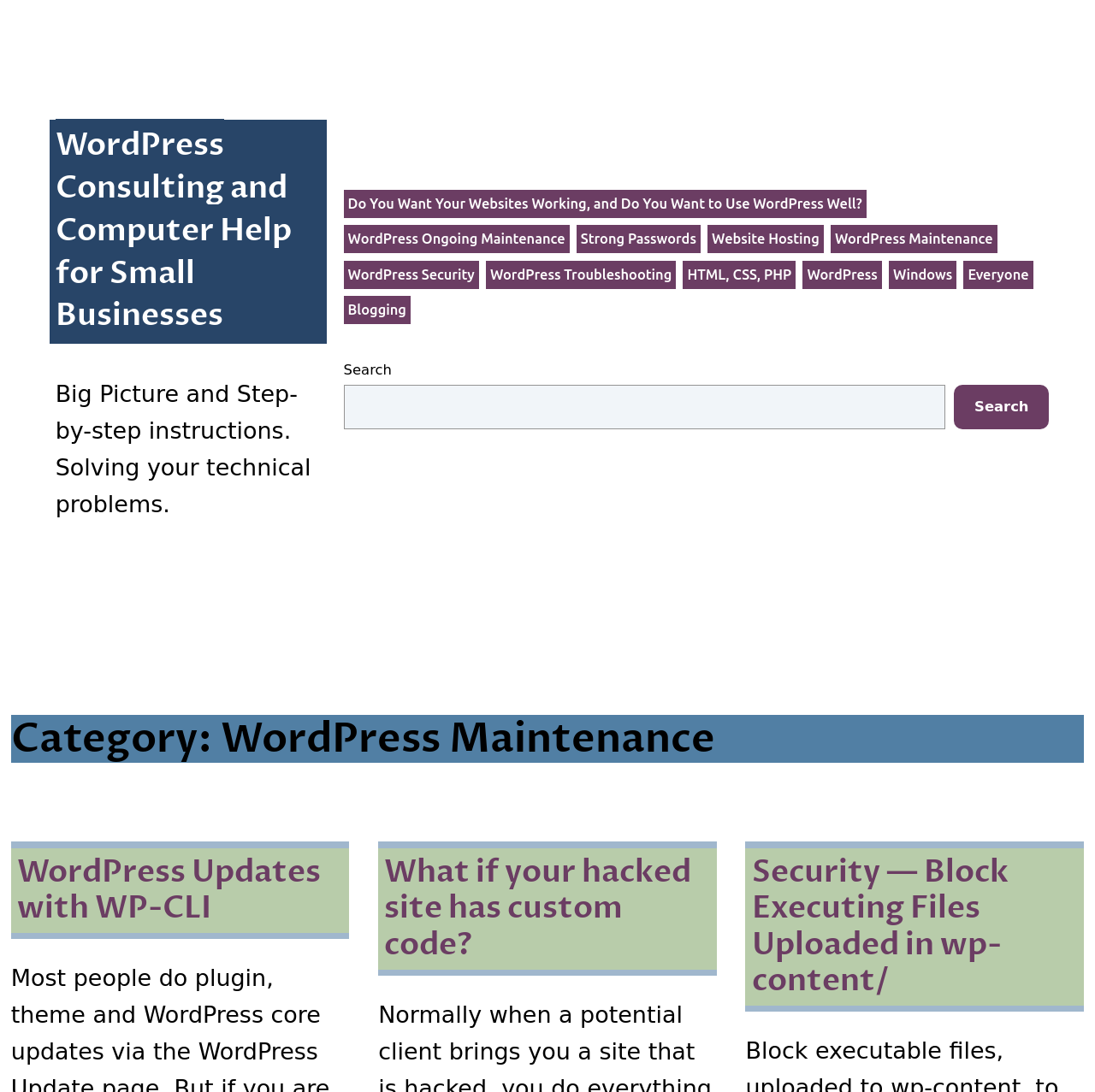Find the bounding box coordinates for the area that should be clicked to accomplish the instruction: "Search for something".

[0.314, 0.352, 0.863, 0.393]